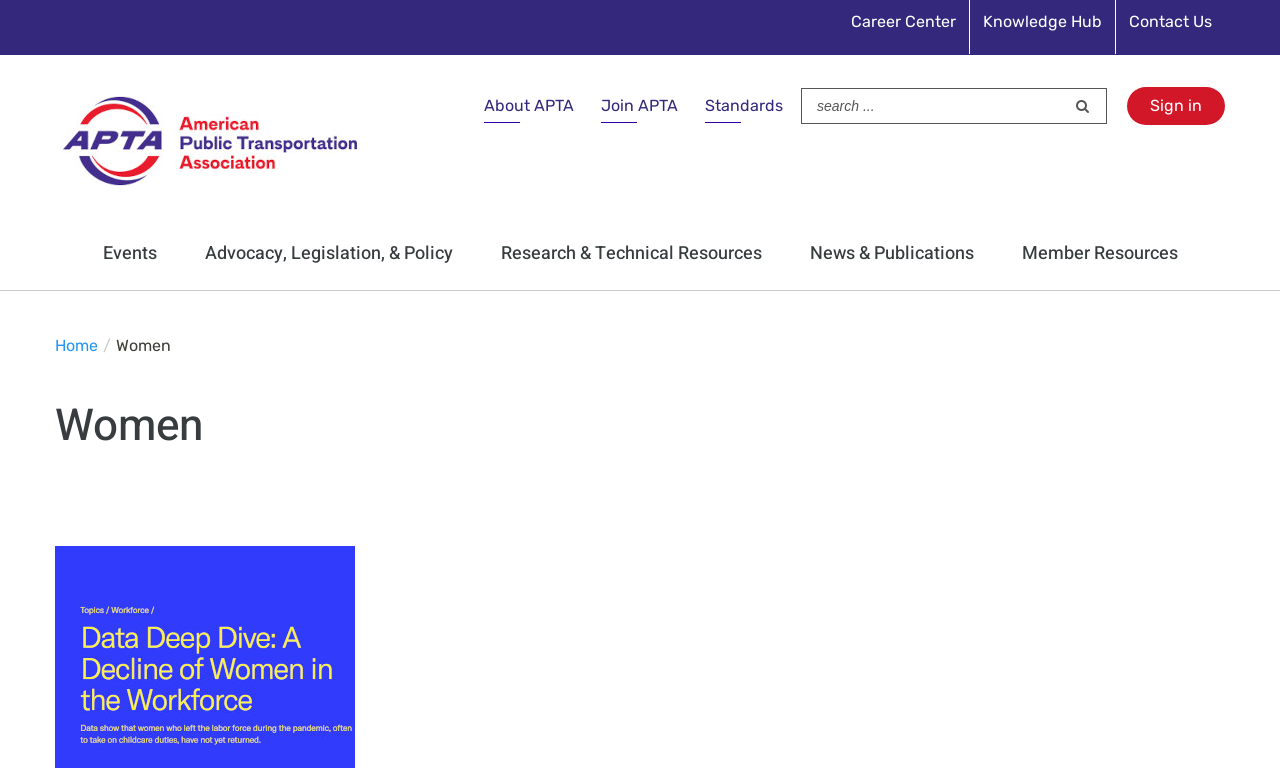Give a succinct answer to this question in a single word or phrase: 
What are the main categories in the main menu?

Events, Advocacy, Research, News, Member Resources